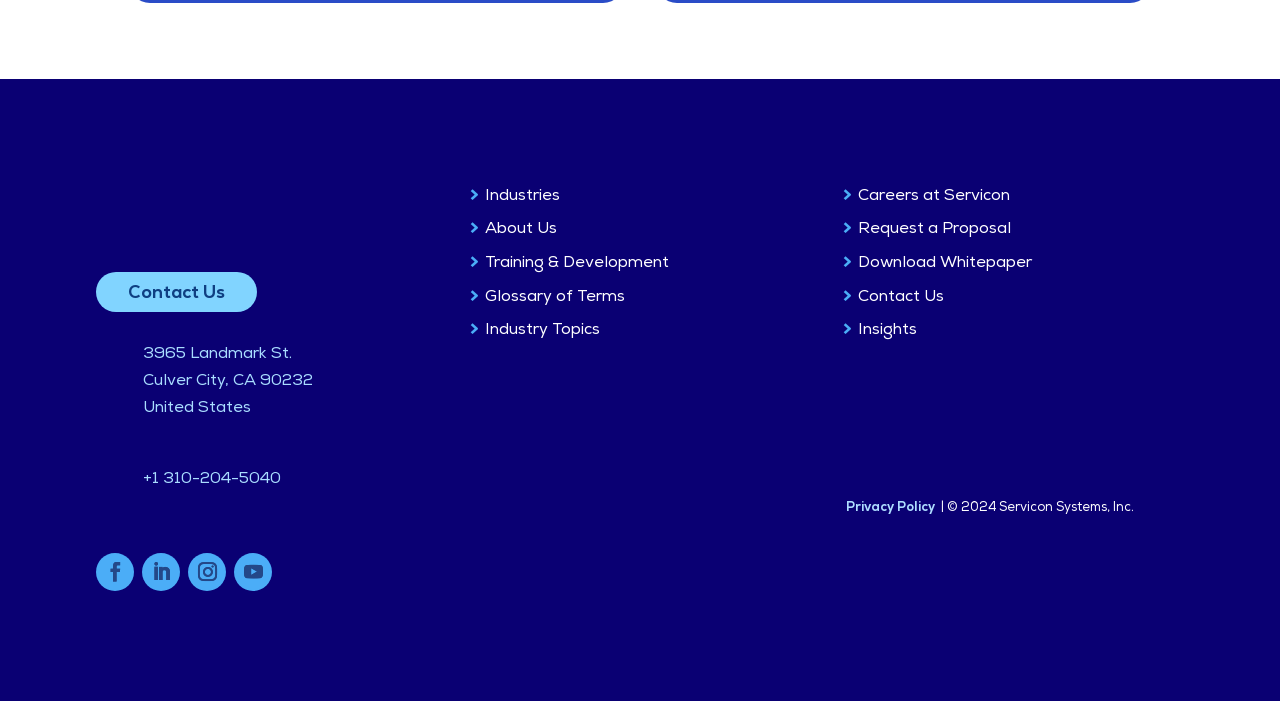What is the copyright year of the webpage?
Please provide a single word or phrase based on the screenshot.

2024